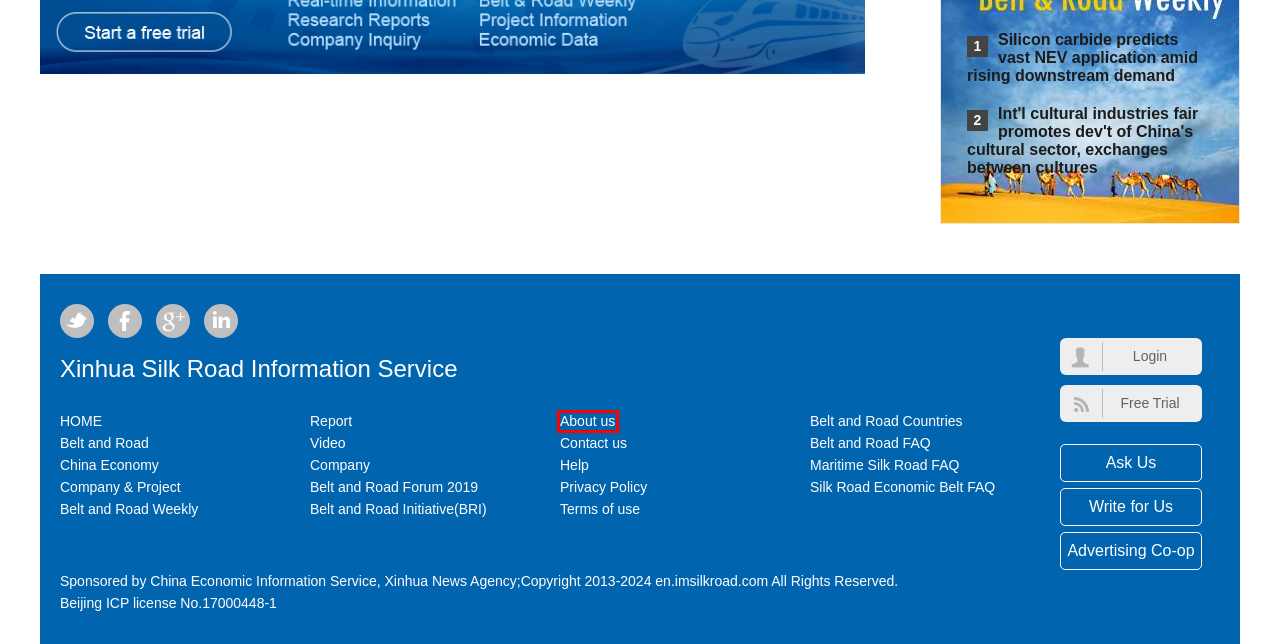Please examine the screenshot provided, which contains a red bounding box around a UI element. Select the webpage description that most accurately describes the new page displayed after clicking the highlighted element. Here are the candidates:
A. Terms of use - Xinhua Silk Road
B. Belt and Road Countries - The Belt and Road initiative (BRI) countries_Xinhua Silk Road
C. Privacy Policy - Xinhua Silk Road
D. Explain:Silk Road Economic Belt - Silk Road Economic Belt FAQ_Xinhua Silk Road
E. Help_Frequently Asked Questions - Xinhua Silk Road
F. The 2nd Belt and Road Forum 2019
G. About us - Xinhua Silk Road
H. Explain:Belt and Road initiative (BRI) - Belt and Road FAQ_Xinhua Silk Road

G